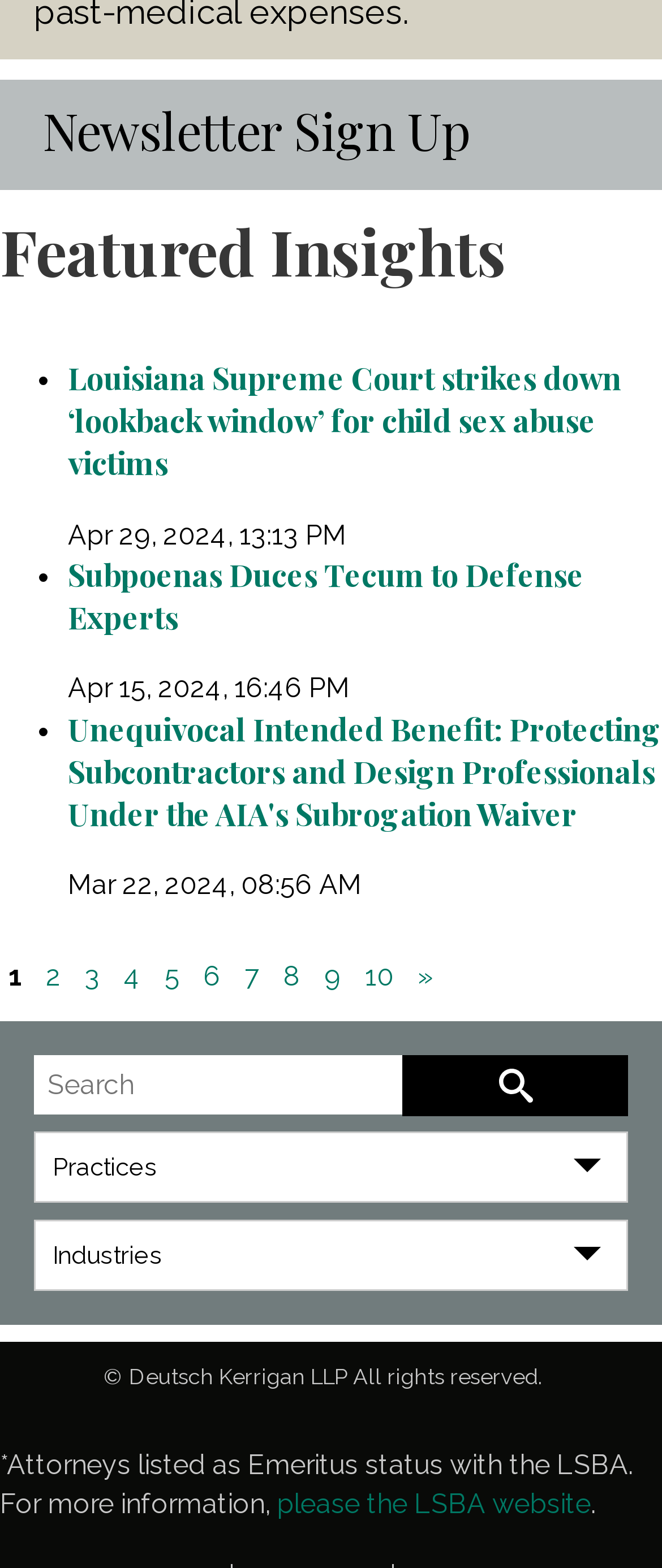How many pages of featured insights are there?
Based on the visual, give a brief answer using one word or a short phrase.

10